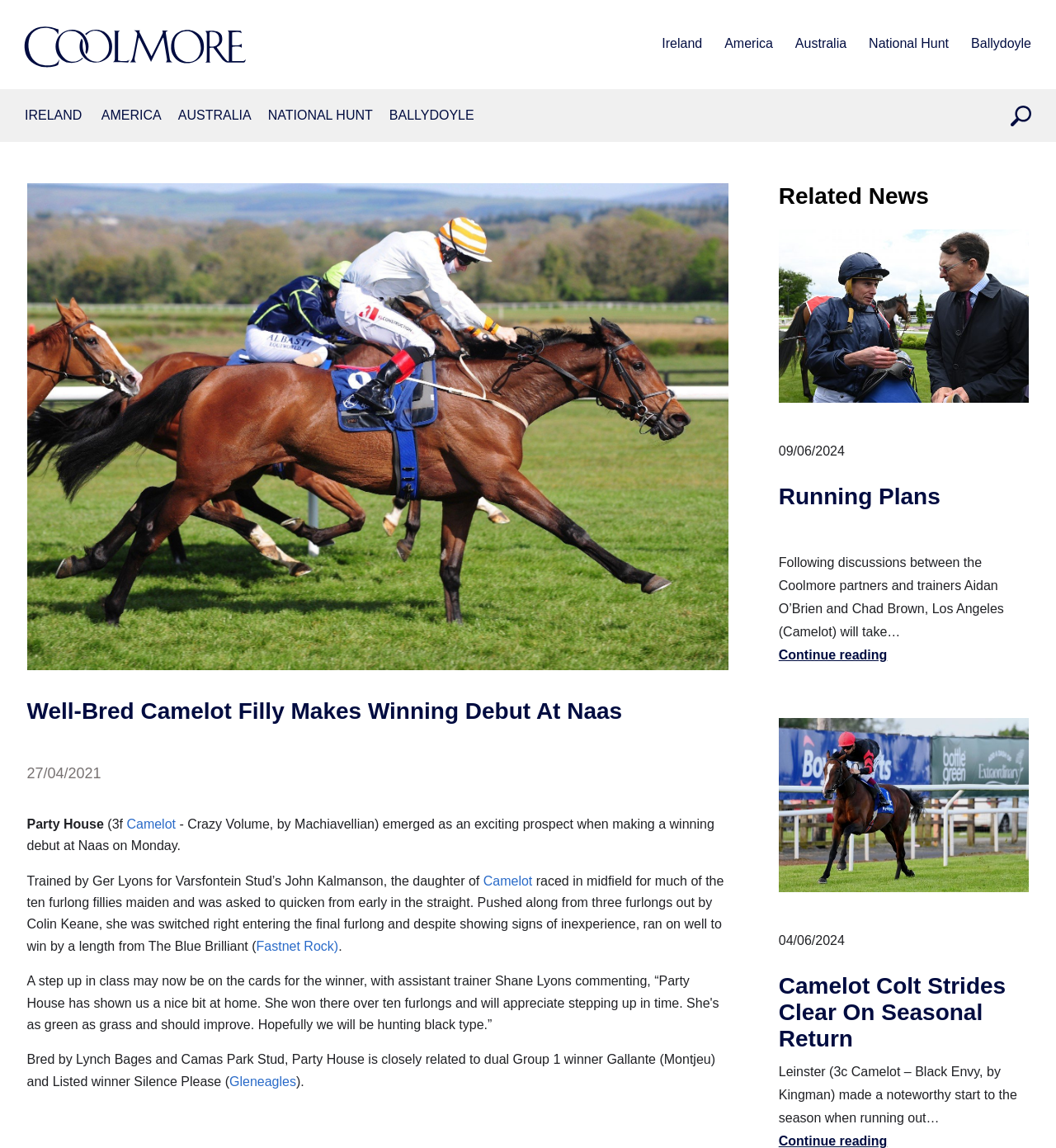Can you determine the bounding box coordinates of the area that needs to be clicked to fulfill the following instruction: "Click the Coolmore homepage link"?

[0.023, 0.012, 0.241, 0.072]